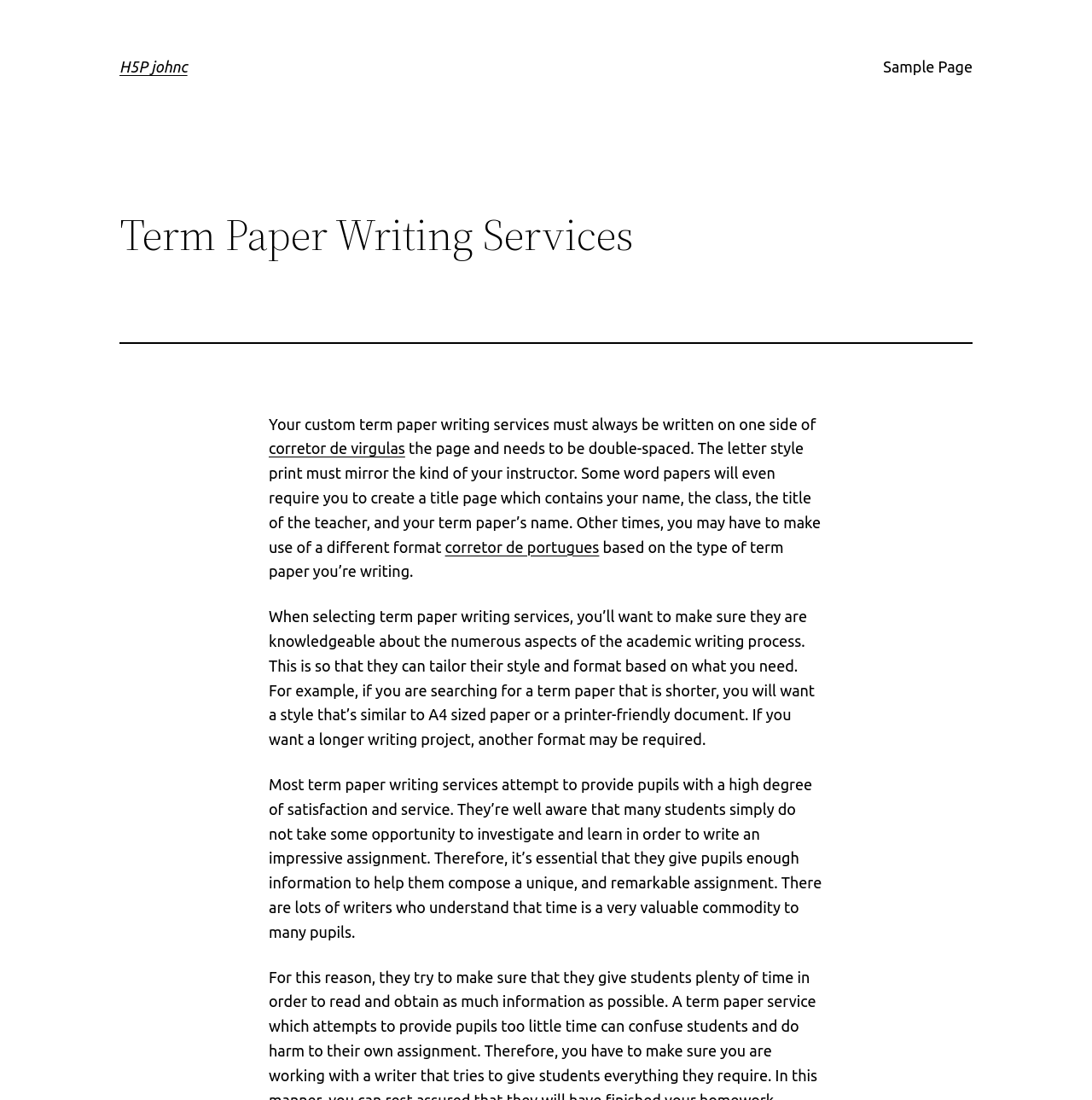What is the importance of selecting a knowledgeable term paper writing service? Look at the image and give a one-word or short phrase answer.

To ensure tailored writing style and format